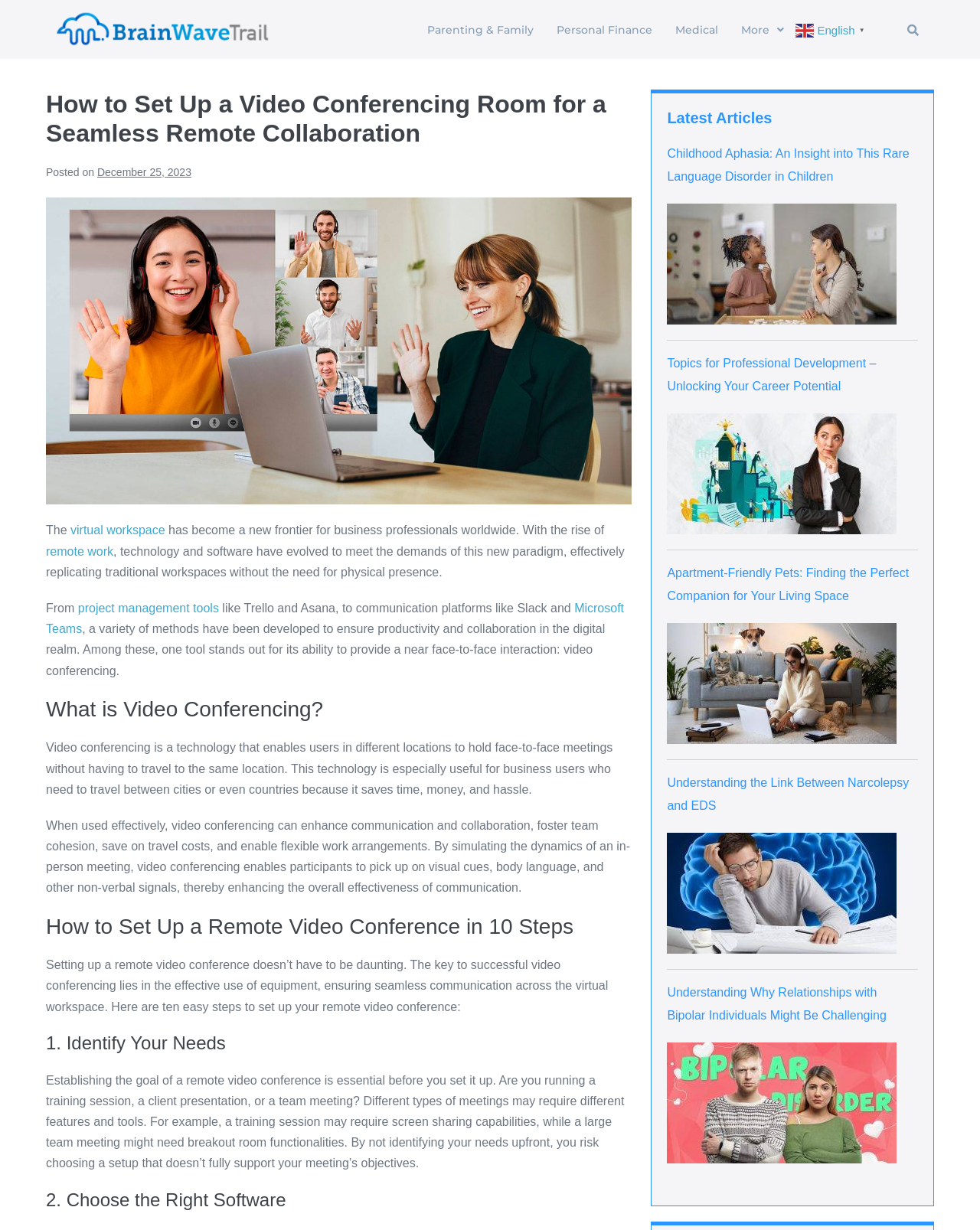Please identify the bounding box coordinates of the element that needs to be clicked to execute the following command: "Click on the 'More' dropdown menu". Provide the bounding box using four float numbers between 0 and 1, formatted as [left, top, right, bottom].

[0.745, 0.01, 0.812, 0.038]